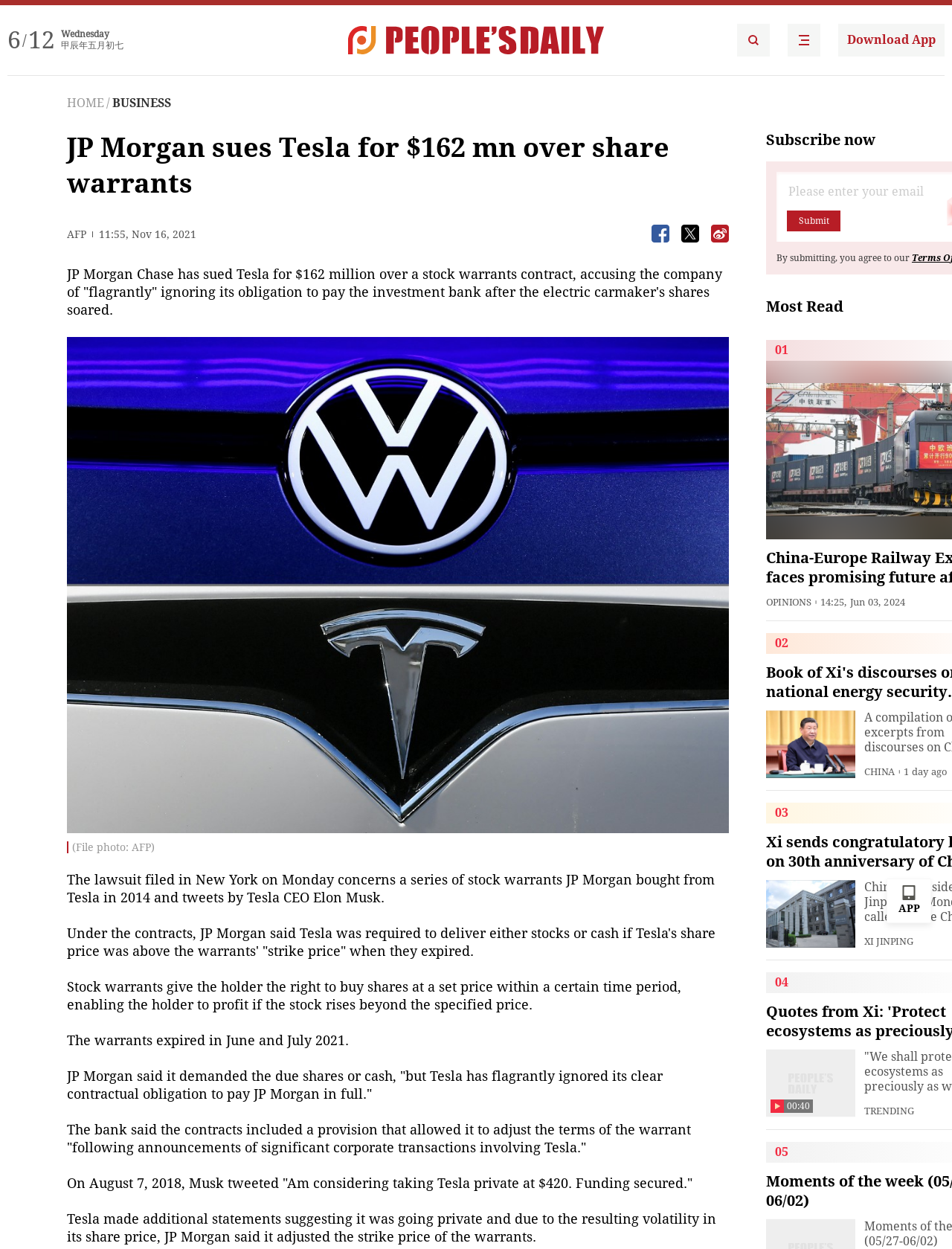What is the purpose of stock warrants?
Please utilize the information in the image to give a detailed response to the question.

I found the purpose of stock warrants by reading the text 'Stock warrants give the holder the right to buy shares at a set price within a certain time period, enabling the holder to profit if the stock rises beyond the specified price'.